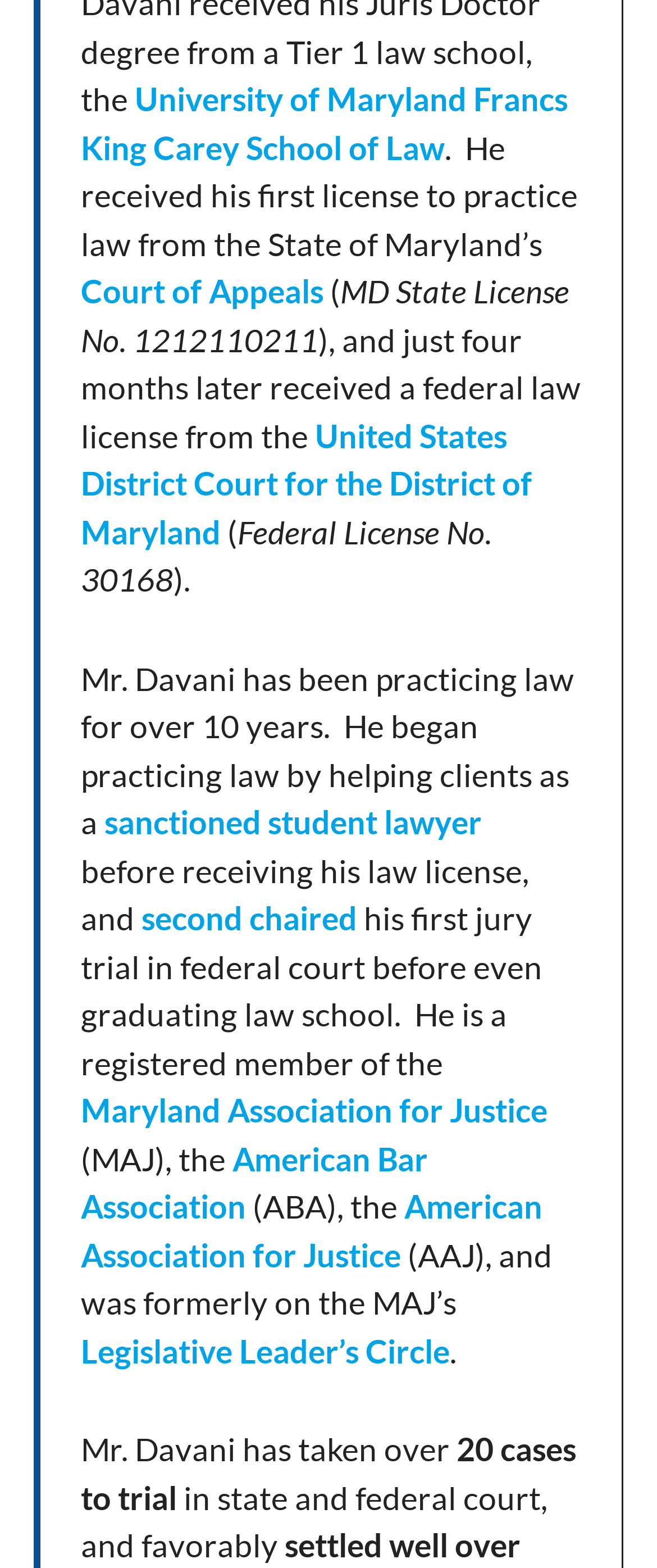What is the name of the court where Mr. Davani received his federal law license?
Please provide a comprehensive answer based on the visual information in the image.

Based on the text, it is mentioned that Mr. Davani received a federal law license from the United States District Court for the District of Maryland, which indicates that this is the correct answer.